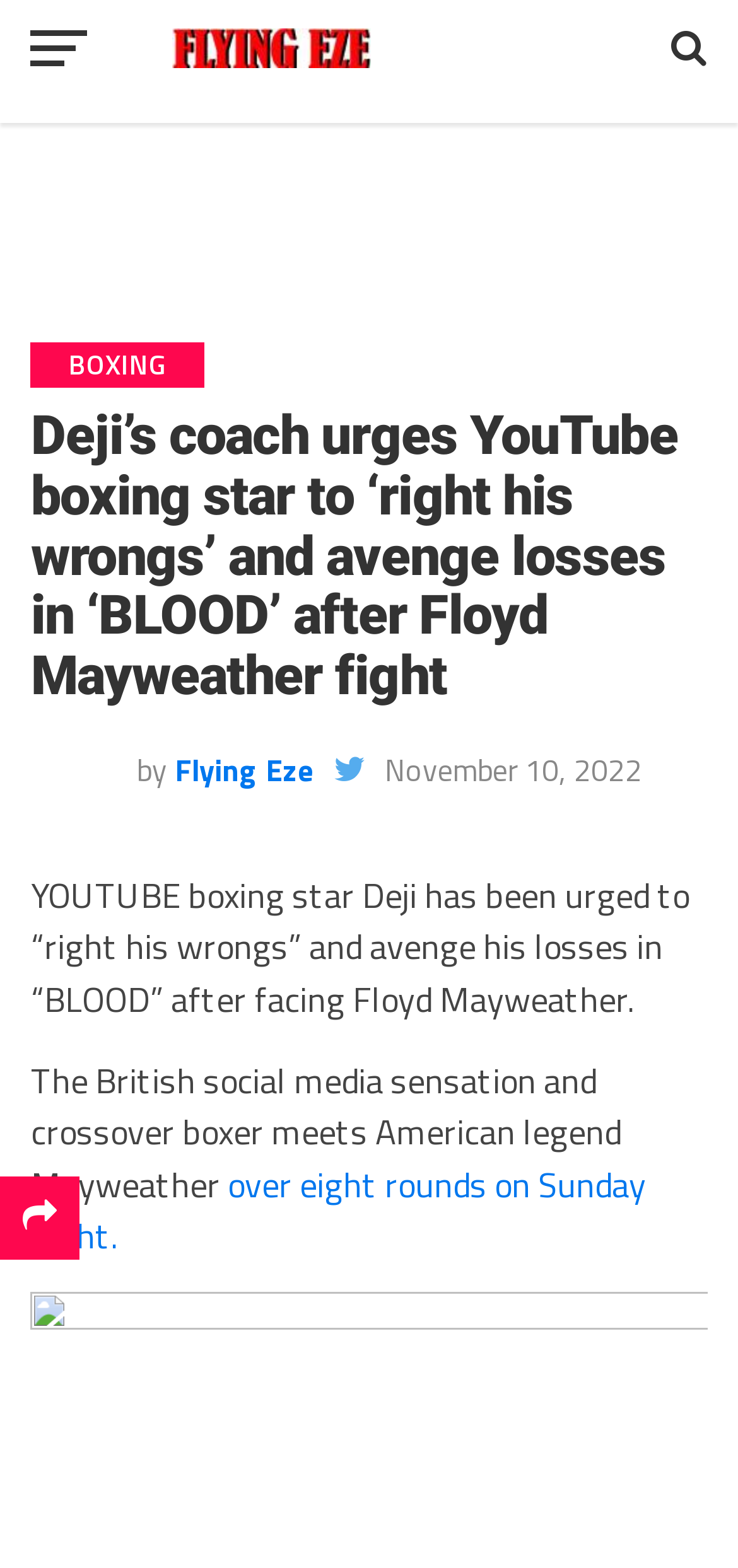Who did Deji face in a fight?
Analyze the image and provide a thorough answer to the question.

The article states that Deji faced Floyd Mayweather, an American legend, in a fight.